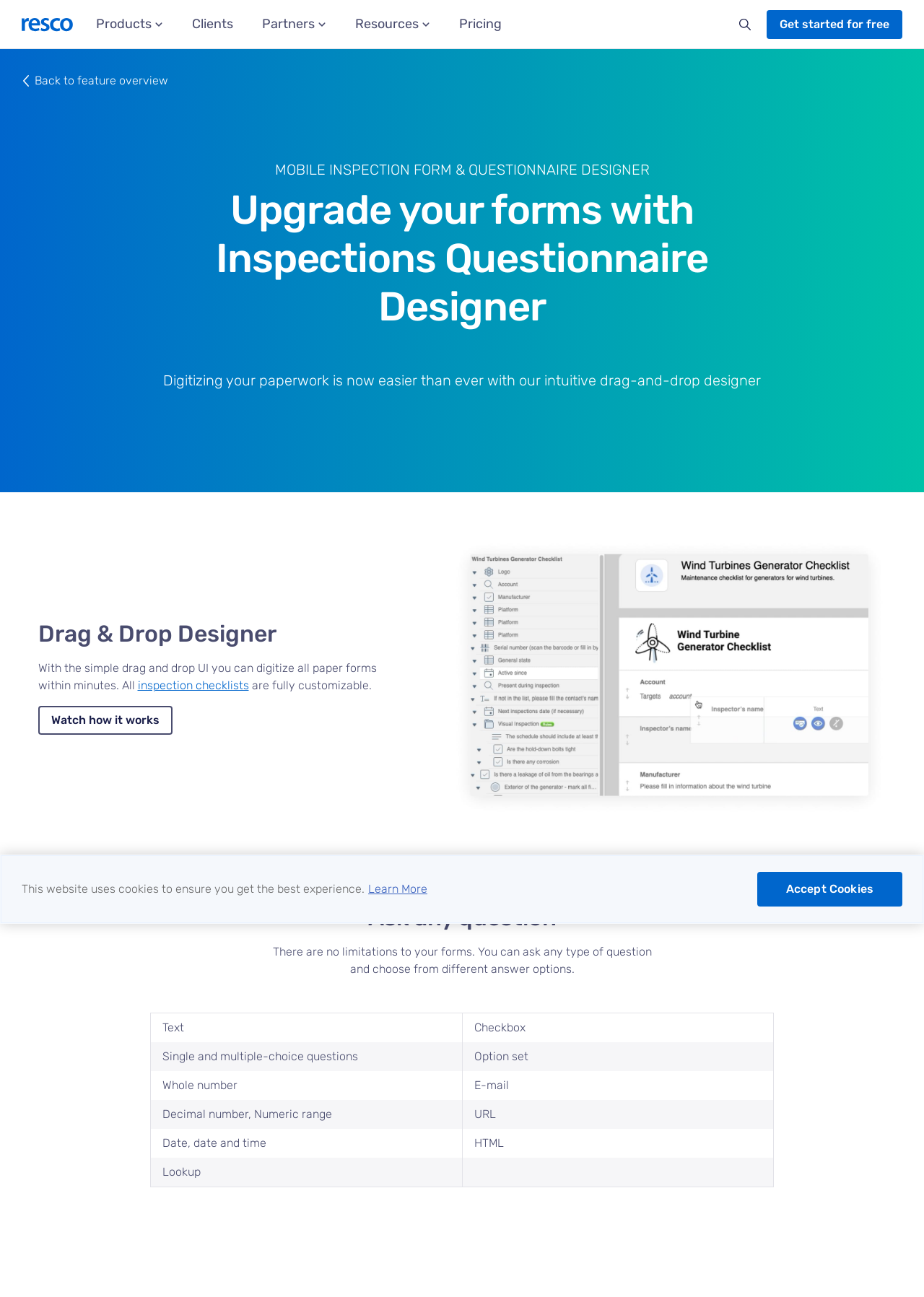How many types of answer options are available?
Refer to the image and provide a concise answer in one word or phrase.

9